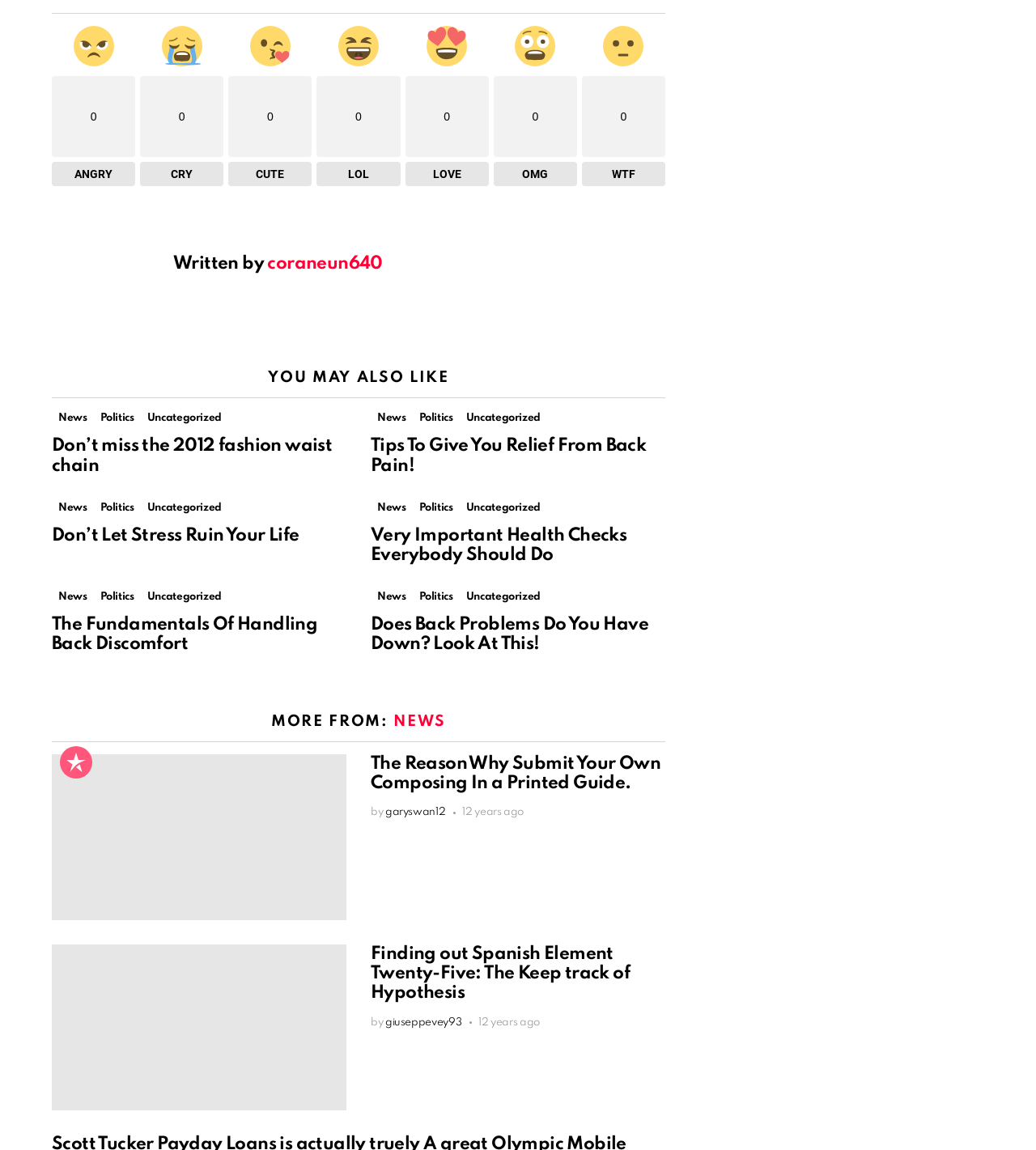What is the date of the last article?
Utilize the information in the image to give a detailed answer to the question.

The date of the last article can be found in the footer element, which is located at the bottom of the webpage. The text 'May 19, 2012, 12:00 am' indicates the date and time of the article.